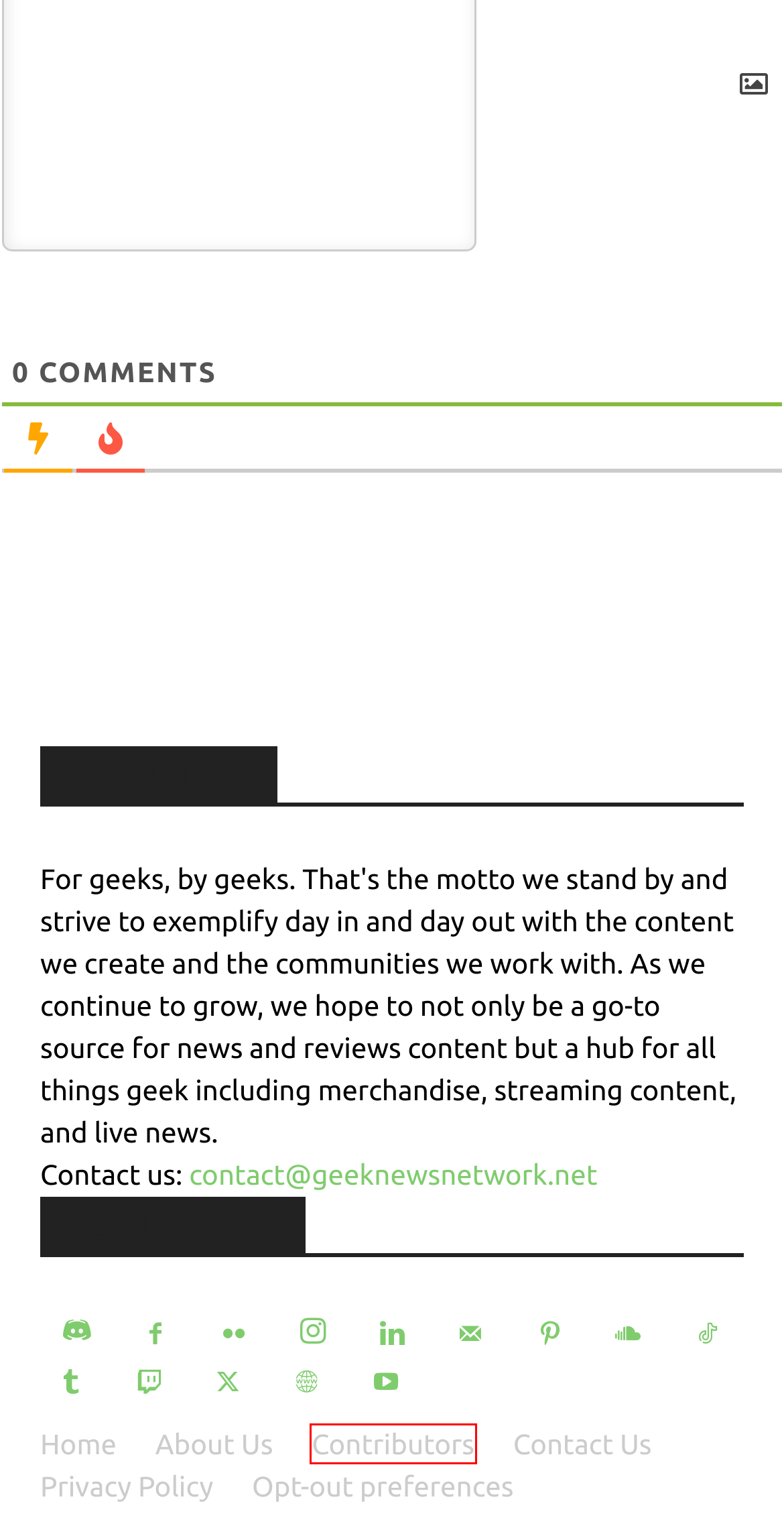Please examine the screenshot provided, which contains a red bounding box around a UI element. Select the webpage description that most accurately describes the new page displayed after clicking the highlighted element. Here are the candidates:
A. Contributors | Geek News Network
B. Opt-out preferences | Geek News Network
C. About Us | Geek News Network
D. Privacy Policy | Geek News Network
E. Anime/Manga News Archives | Geek News Network
F. Demon Slayer: Kimetsu no Yaiba Archives | Geek News Network
G. Contact Us | Geek News Network
H. Chatting with 'The Peripheral' stars Gary Carr & Charlotte Riley | Geek News Network

A